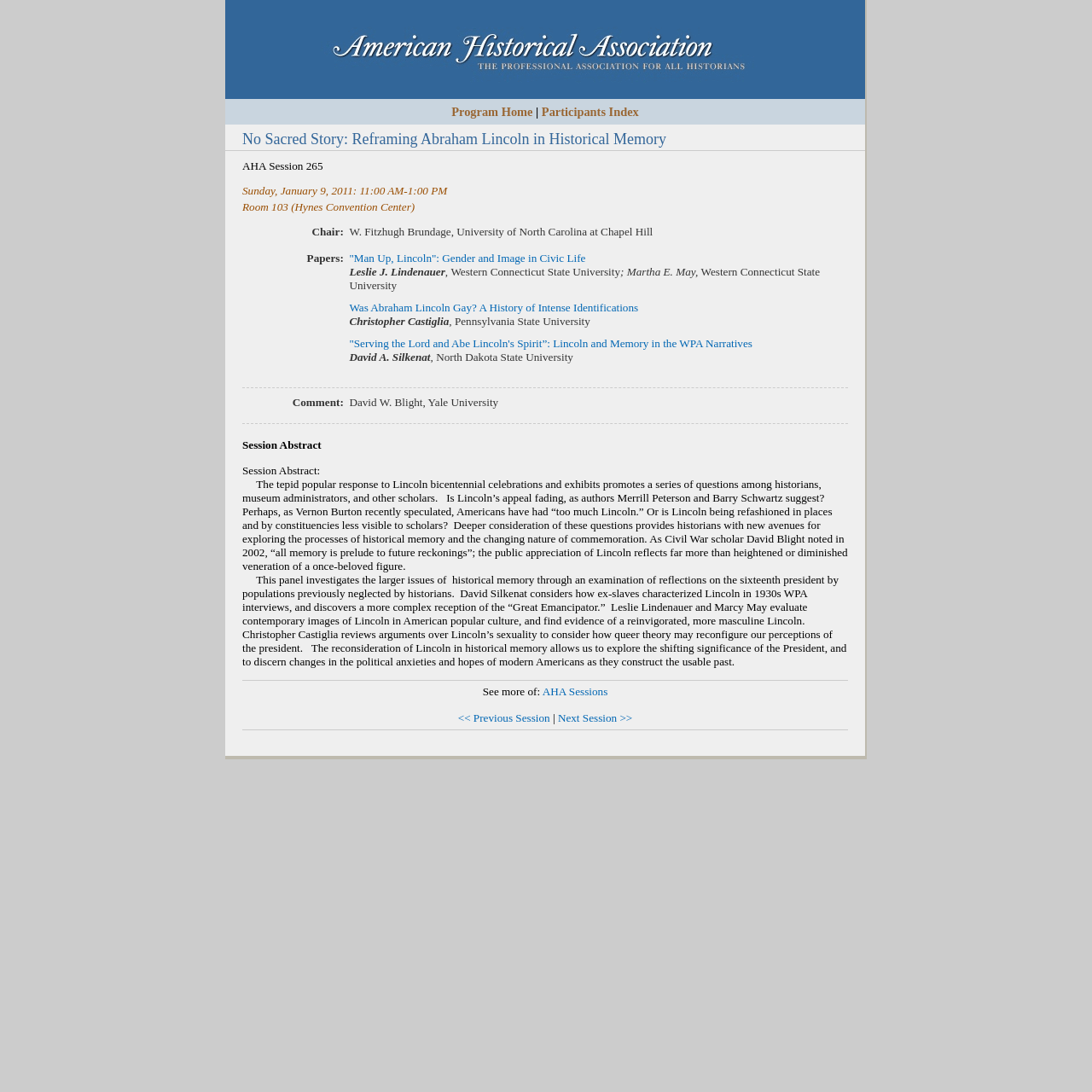What is the title of the program?
Using the image provided, answer with just one word or phrase.

125th Annual Meeting